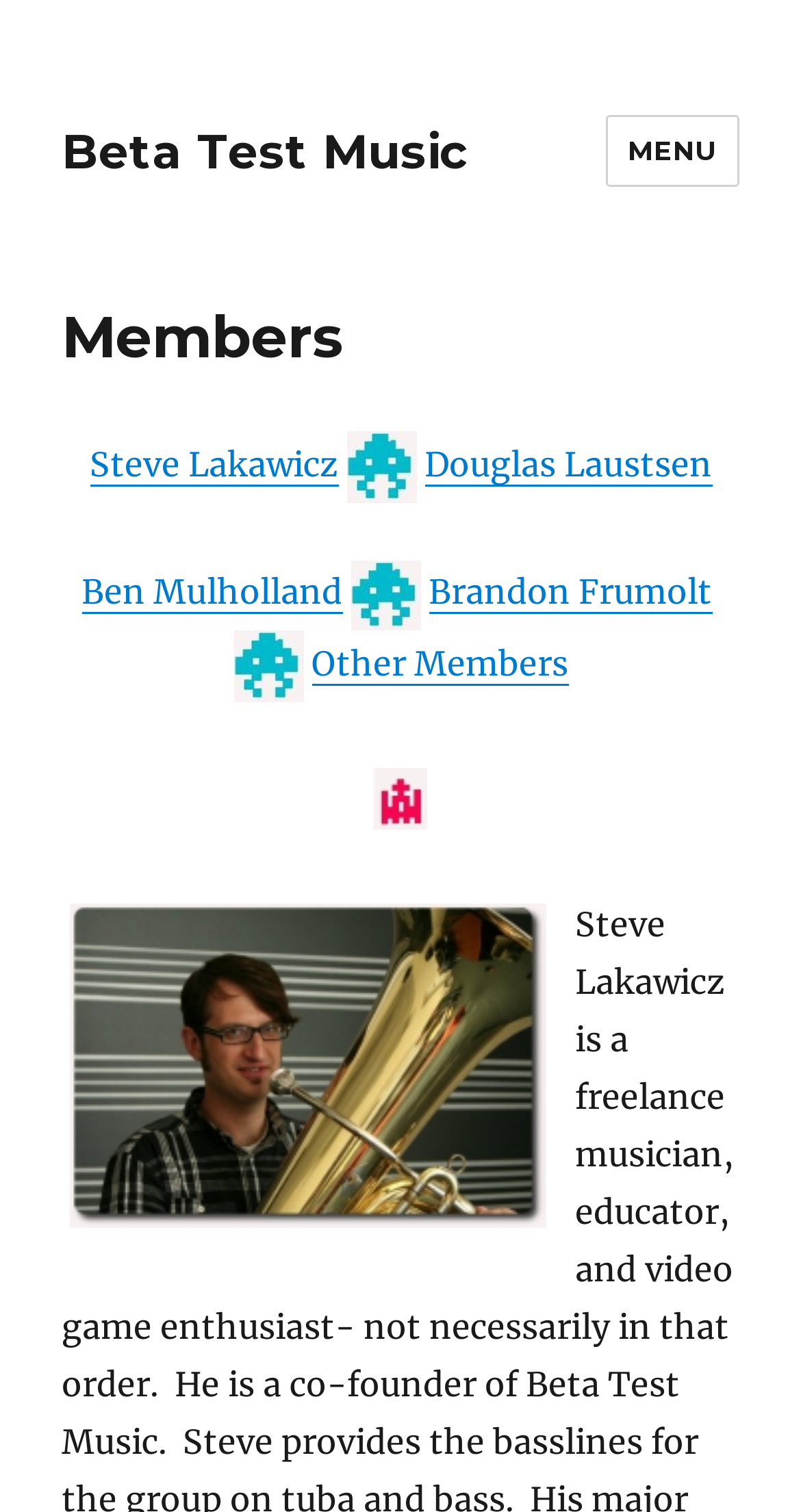Please find and report the bounding box coordinates of the element to click in order to perform the following action: "Check Other Members". The coordinates should be expressed as four float numbers between 0 and 1, in the format [left, top, right, bottom].

[0.388, 0.425, 0.709, 0.452]